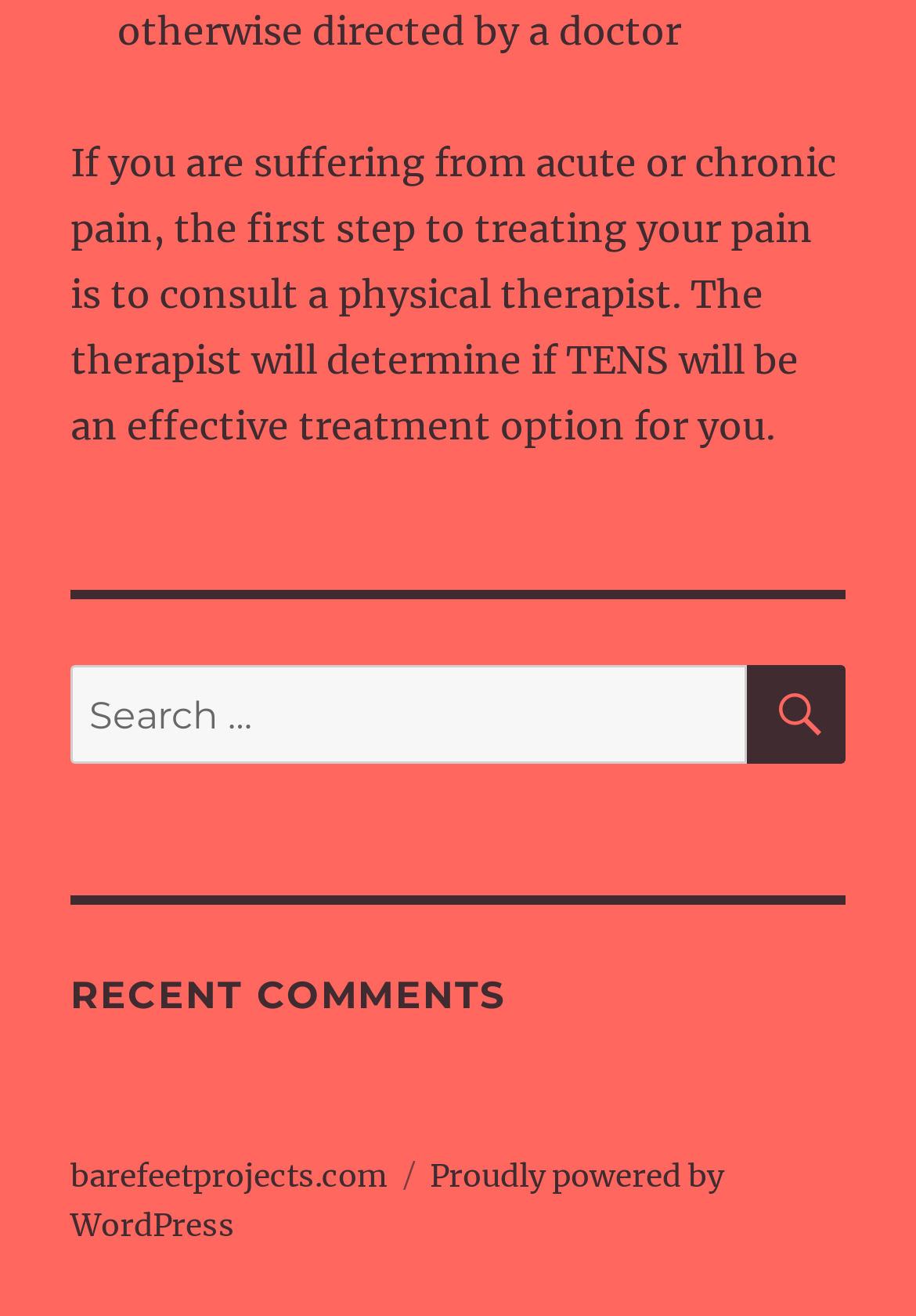From the webpage screenshot, identify the region described by barefeetprojects.com. Provide the bounding box coordinates as (top-left x, top-left y, bottom-right x, bottom-right y), with each value being a floating point number between 0 and 1.

[0.077, 0.879, 0.423, 0.909]